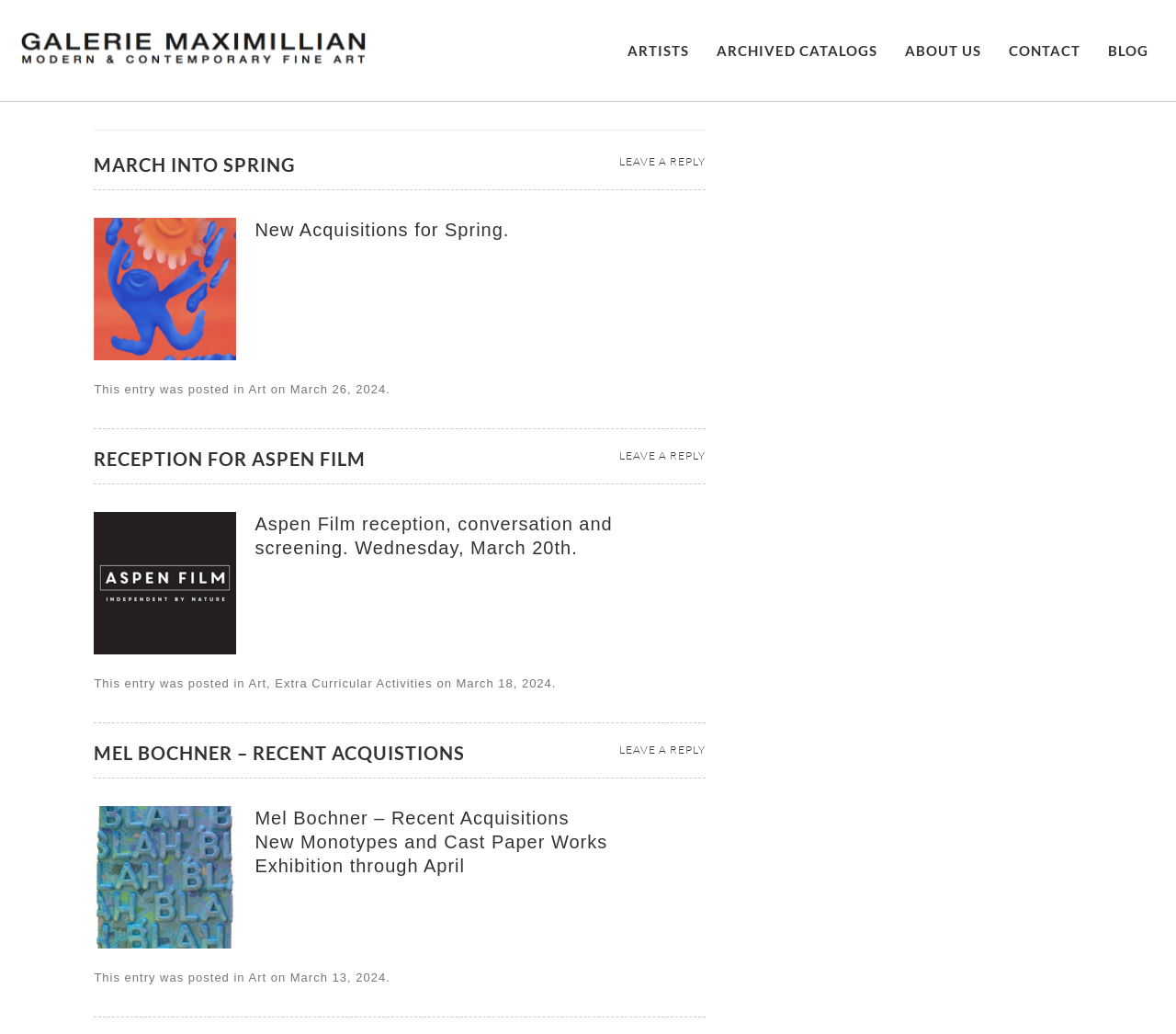Find the bounding box coordinates for the UI element whose description is: "Mel Bochner – Recent Acquistions". The coordinates should be four float numbers between 0 and 1, in the format [left, top, right, bottom].

[0.08, 0.717, 0.396, 0.739]